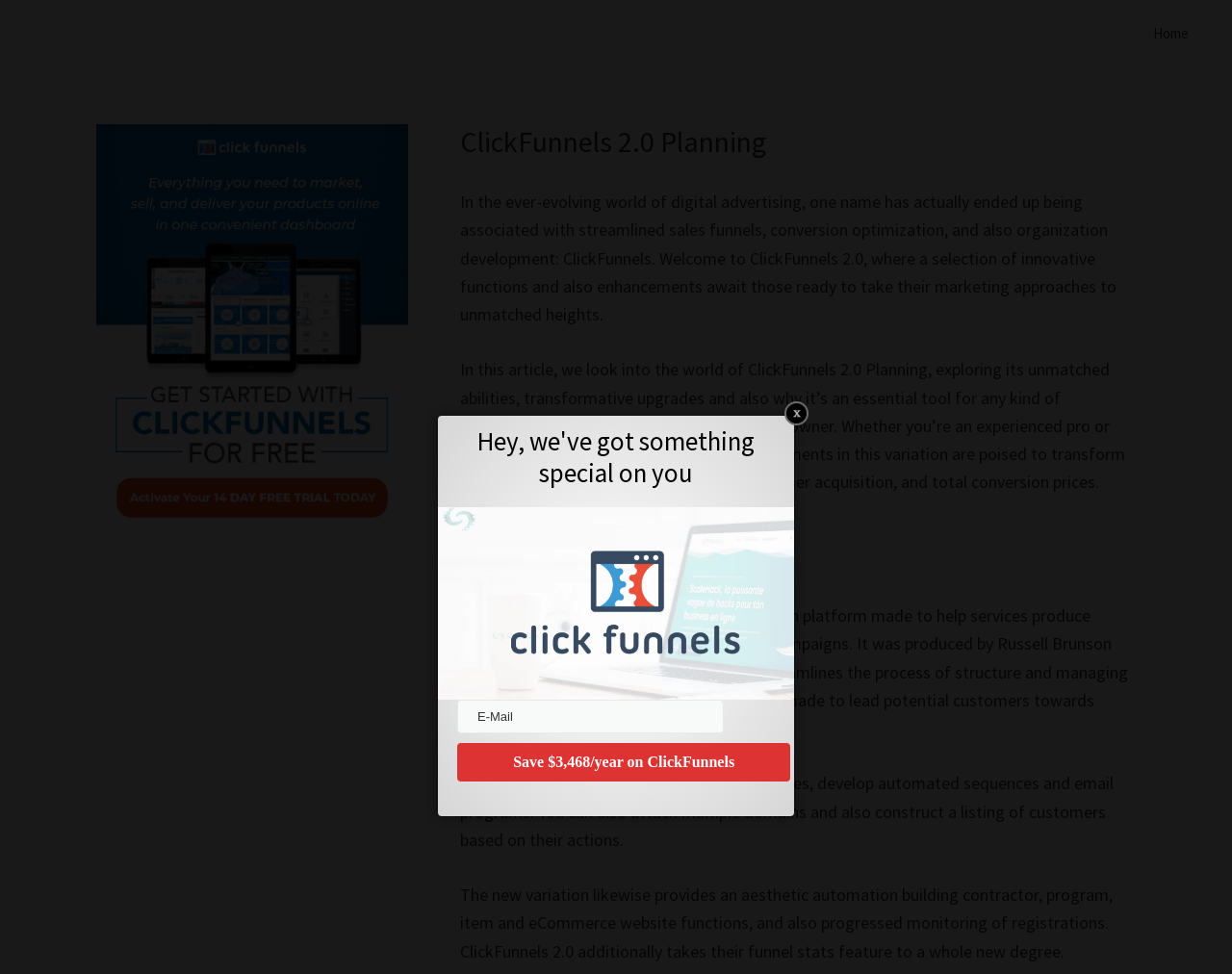Identify the bounding box coordinates for the UI element described as follows: "name="submit" value="Save $3,468/year on ClickFunnels"". Ensure the coordinates are four float numbers between 0 and 1, formatted as [left, top, right, bottom].

[0.371, 0.763, 0.642, 0.802]